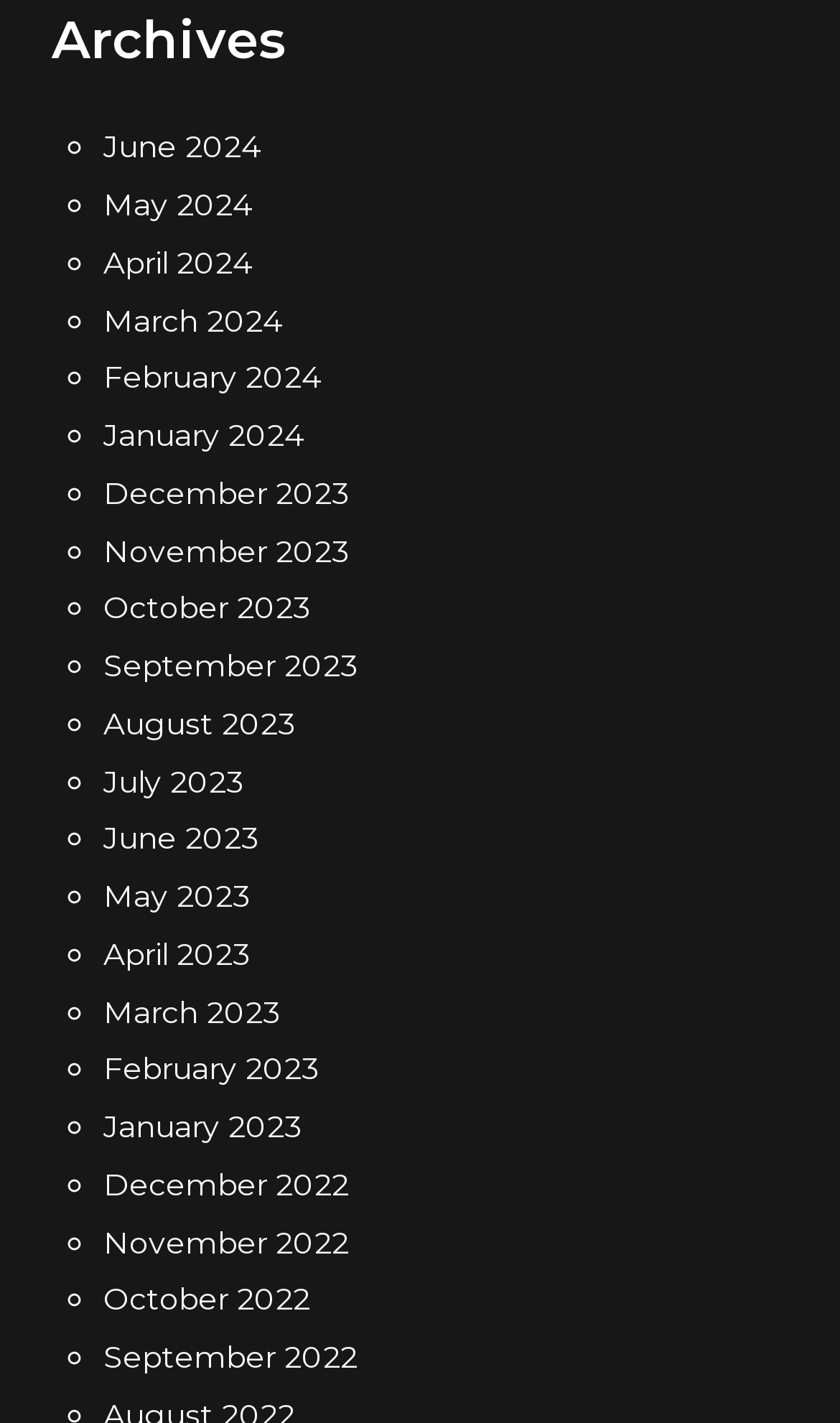Using the information in the image, give a comprehensive answer to the question: 
What is the title of the webpage section?

The title of the webpage section is 'Archives' because the heading element at the top of the webpage has the text 'Archives'.